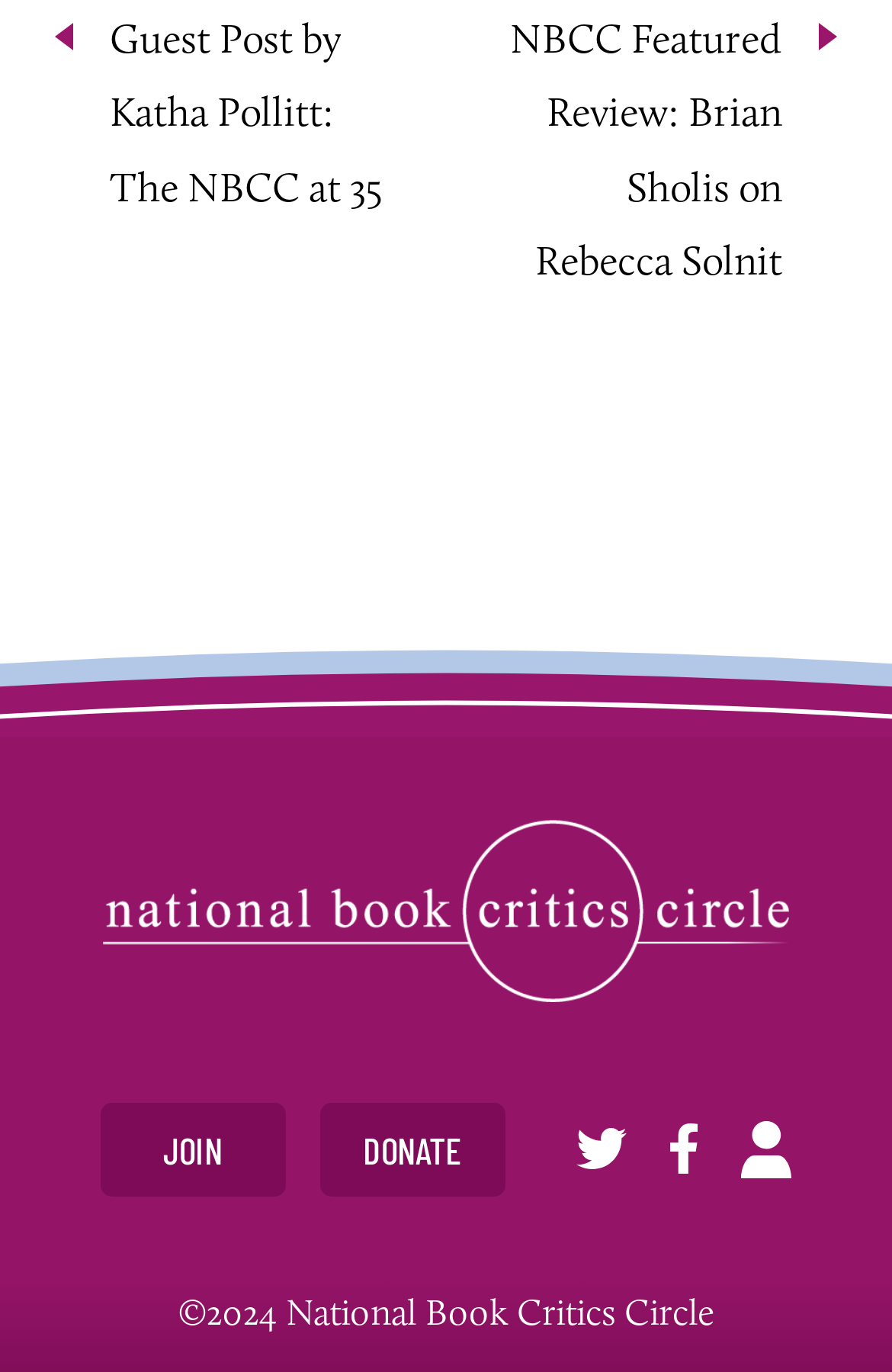Find the bounding box coordinates for the area that must be clicked to perform this action: "Join the National Book Critics Circle".

[0.112, 0.803, 0.32, 0.872]